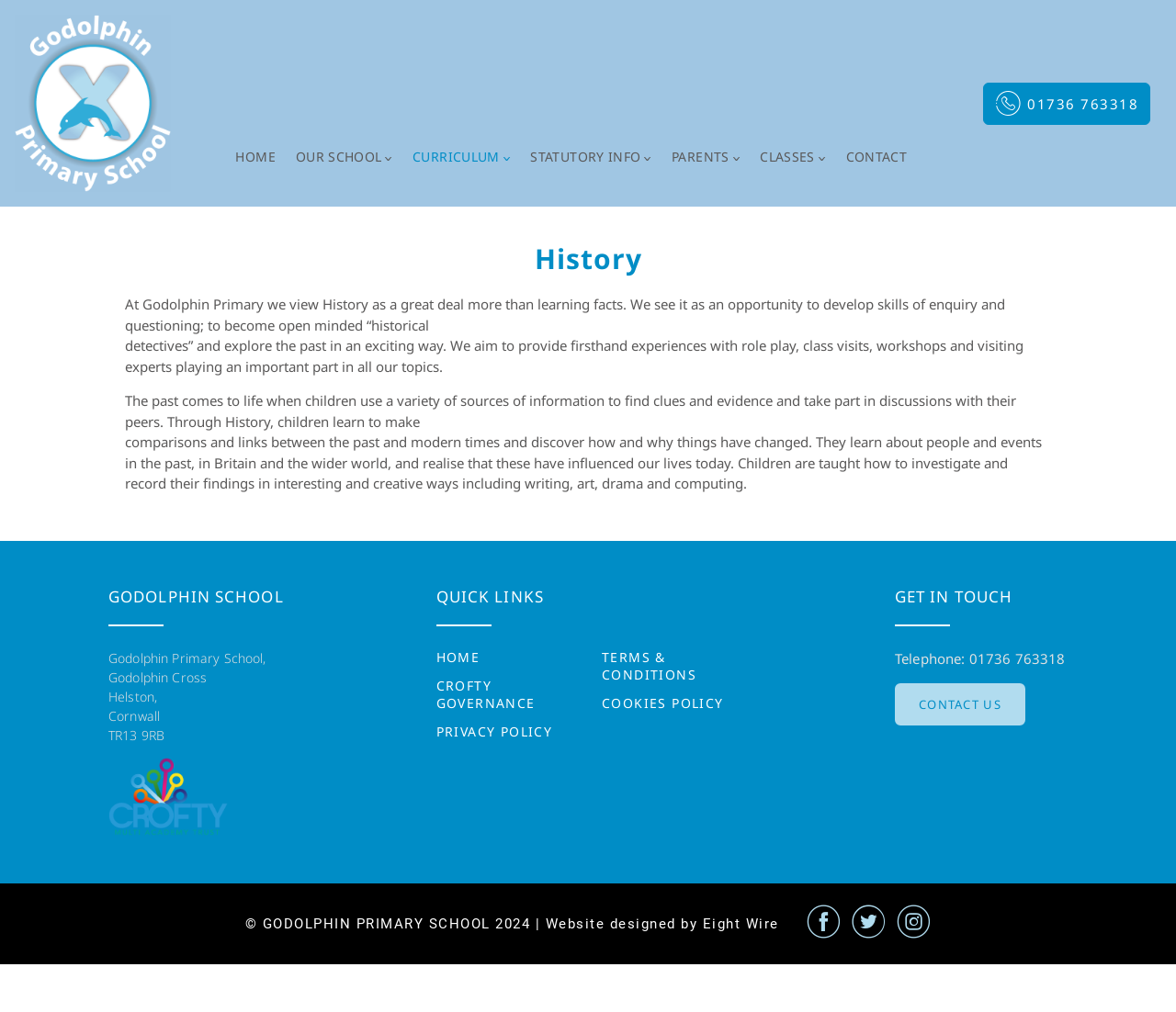What is the name of the trust that the school is part of?
Refer to the screenshot and respond with a concise word or phrase.

Crofty Mulit Academy Trust